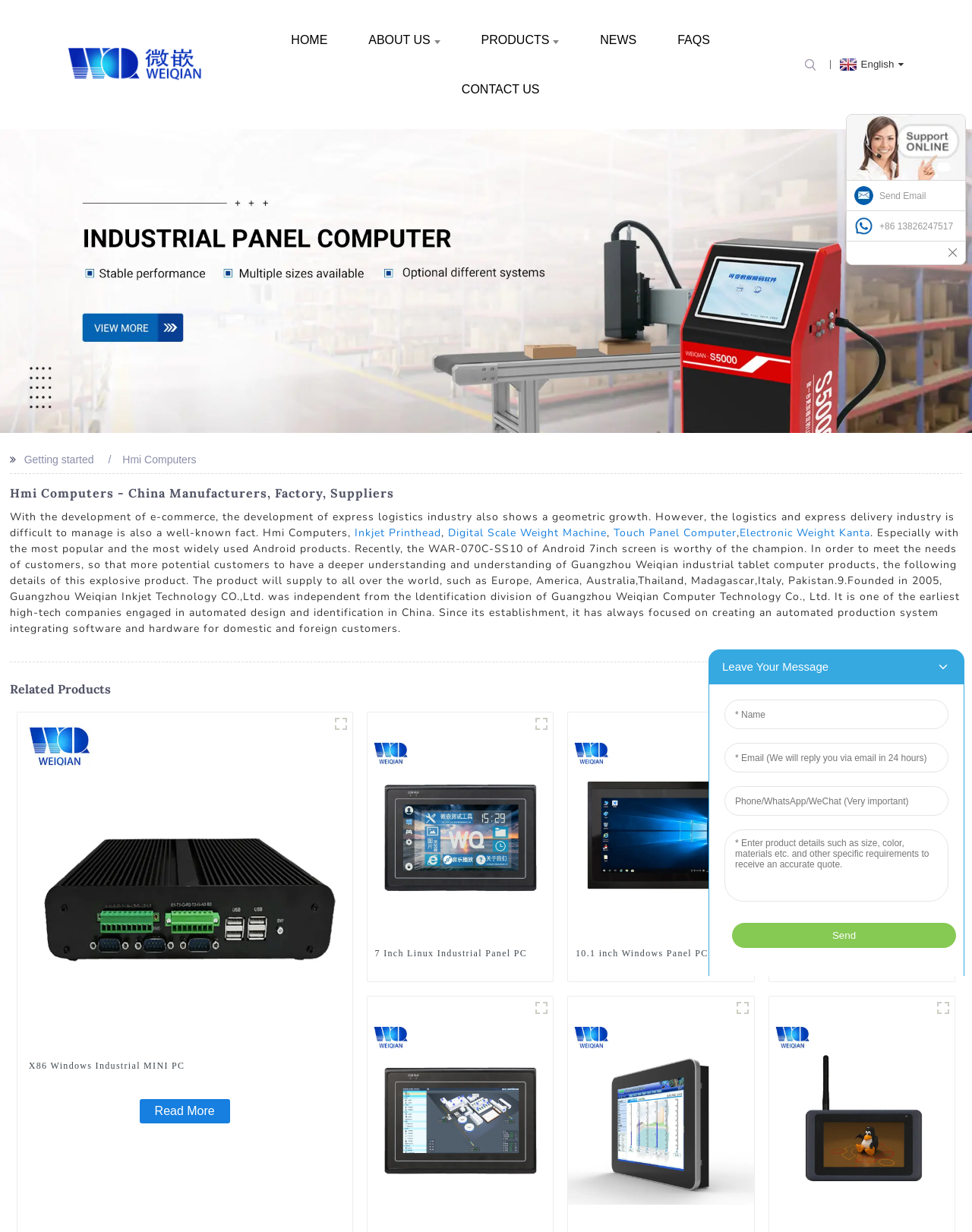Can you find and generate the webpage's heading?

Hmi Computers - China Manufacturers, Factory, Suppliers